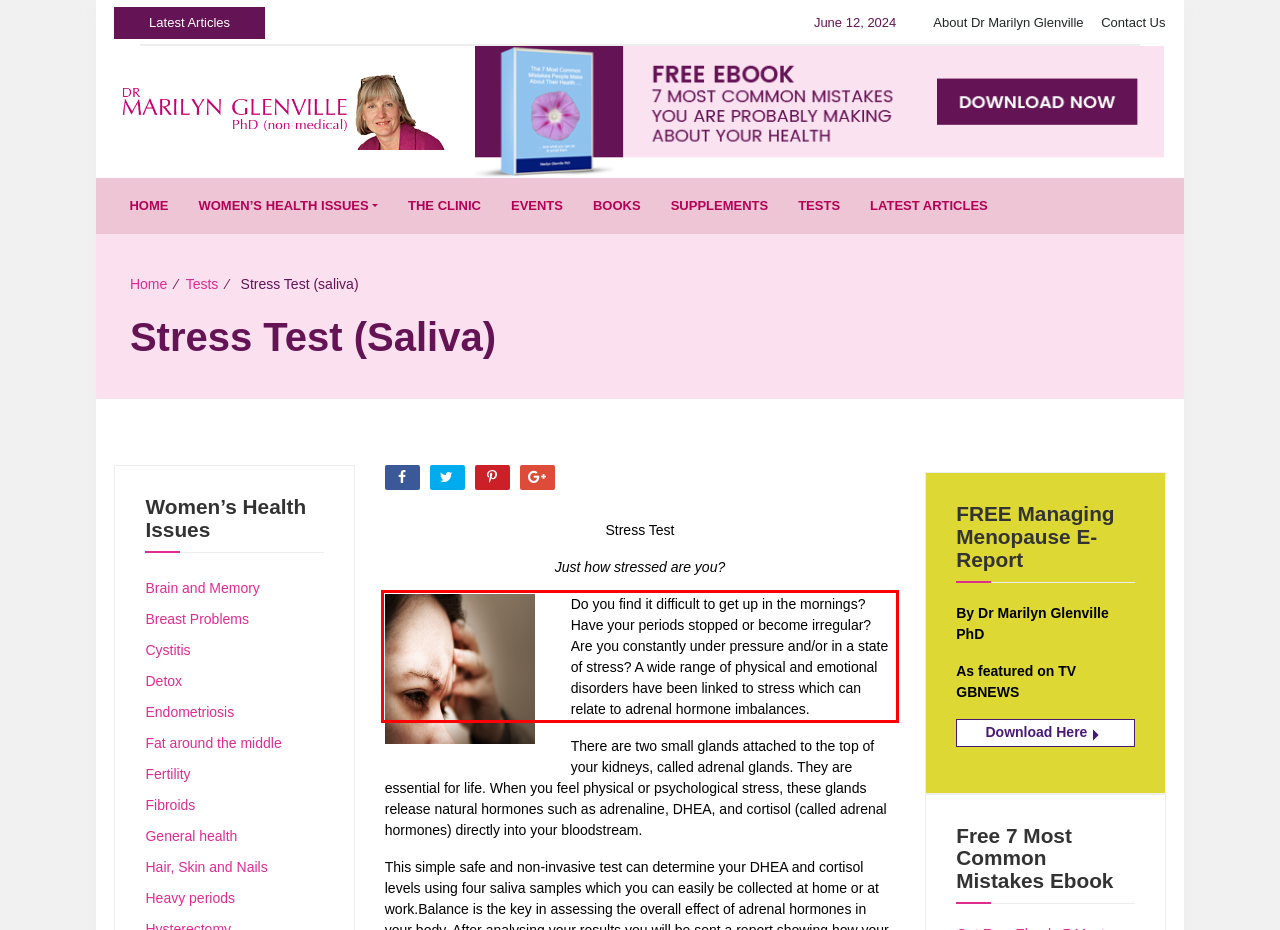Using the provided screenshot, read and generate the text content within the red-bordered area.

Do you find it difficult to get up in the mornings? Have your periods stopped or become irregular? Are you constantly under pressure and/or in a state of stress? A wide range of physical and emotional disorders have been linked to stress which can relate to adrenal hormone imbalances.